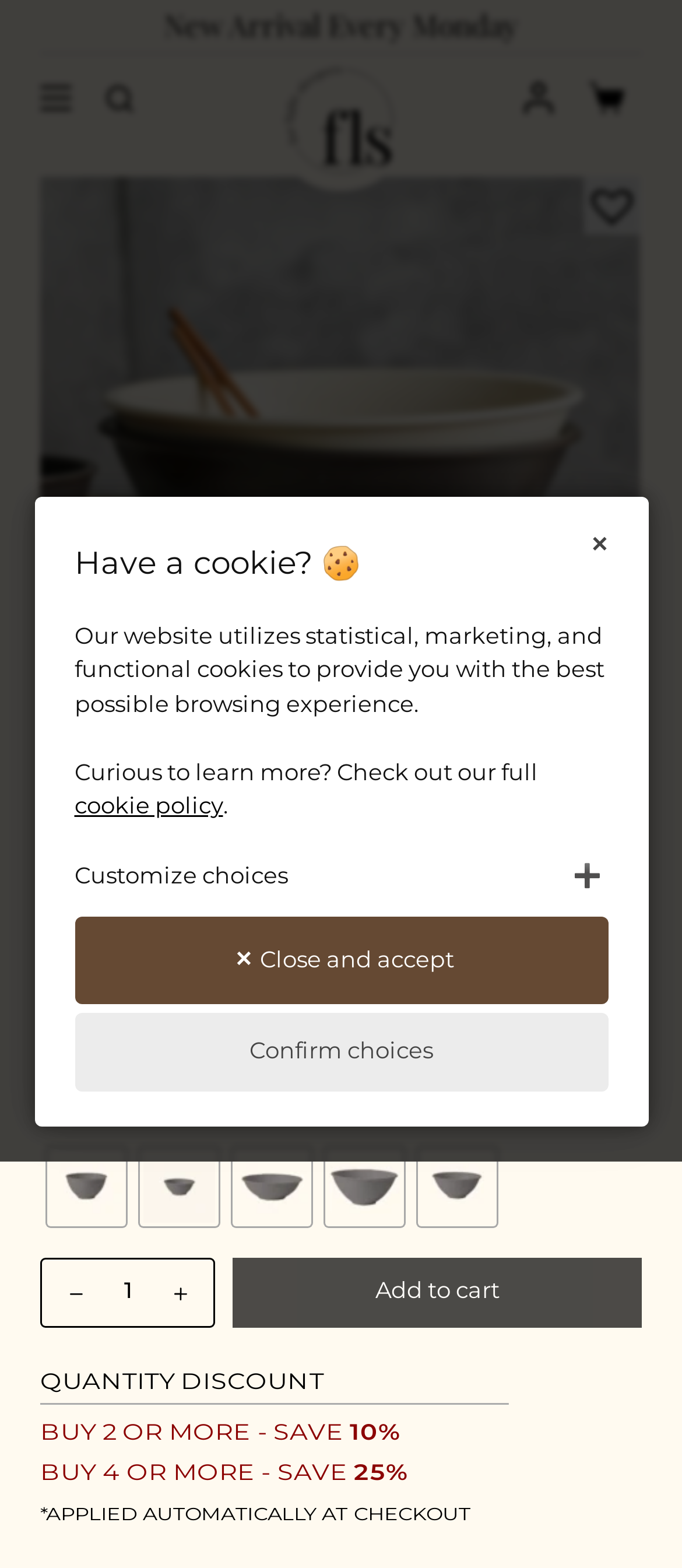Identify the bounding box for the element characterized by the following description: "Linkedin".

None